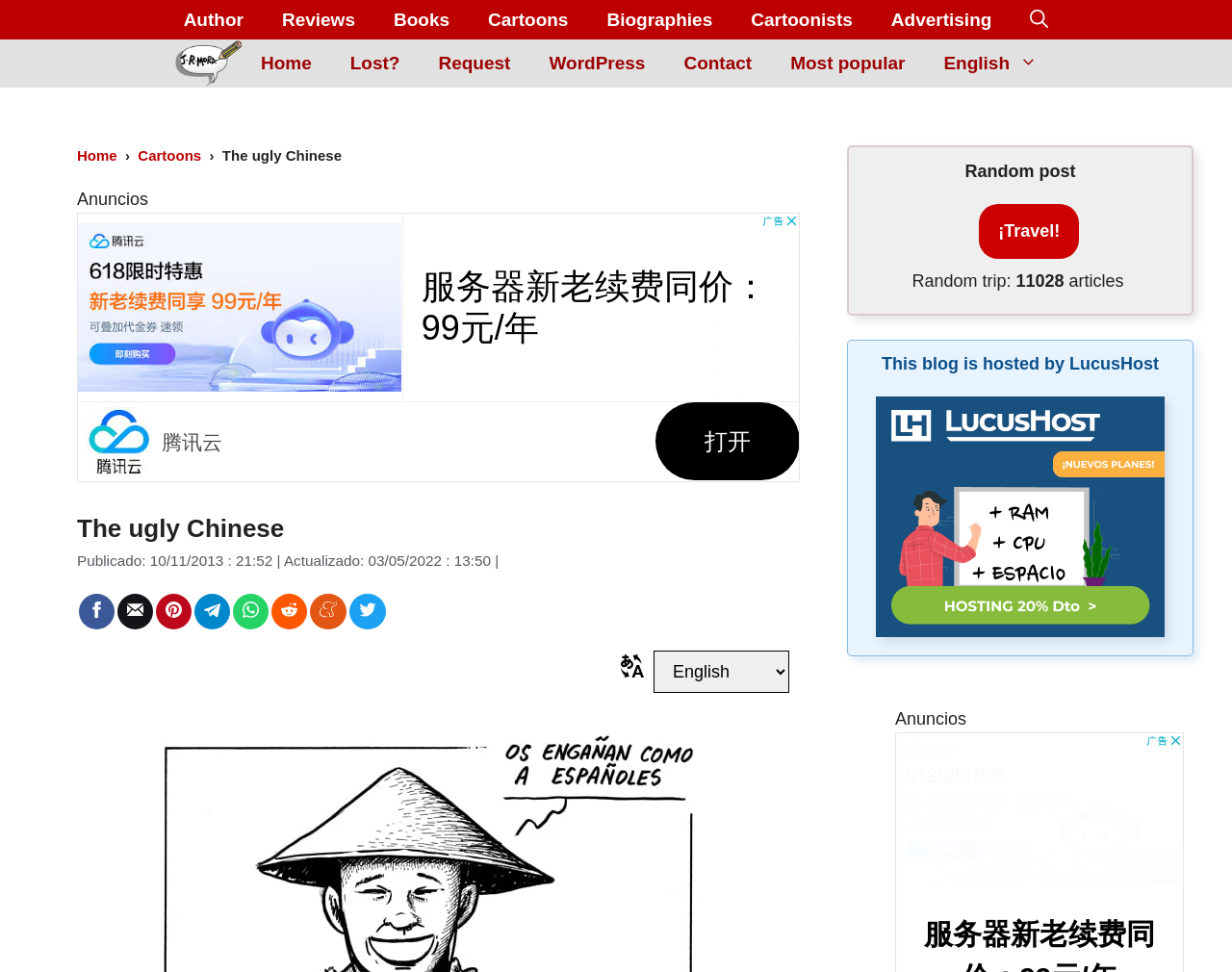Illustrate the webpage thoroughly, mentioning all important details.

This webpage appears to be a blog post titled "The ugly Chinese" on a website called "JRMora, humor gráfico". The page has a navigation menu at the top with links to various sections such as "Author", "Reviews", "Books", and "Cartoons". Below the navigation menu, there is a banner with a breadcrumb navigation showing the current location as "Home > Cartoons > The ugly Chinese".

The main content of the page is a blog post with a heading "The ugly Chinese" and a publication date of "10/11/2013 : 21:52" and an update date of "03/05/2022 : 13:50". The post has a series of social media sharing links and icons, including Facebook, Correo, Pinterest, Telegram, Whatsapp, Reddit, and Menéame.

To the right of the blog post, there is a section with a heading "Random post" and a link to a random article. Below this, there is another section with a heading "Random trip" and a list of articles. Further down, there is a section with a heading "This blog is hosted by LucusHost" and an image with a link to LucusHost.

At the bottom of the page, there is a section with a heading "Anuncios" which appears to be an advertisement section. There are also several links to other sections of the website, including "Inicio", "Home", "Lost?", "Request", "WordPress", "Contact", and "Most popular".